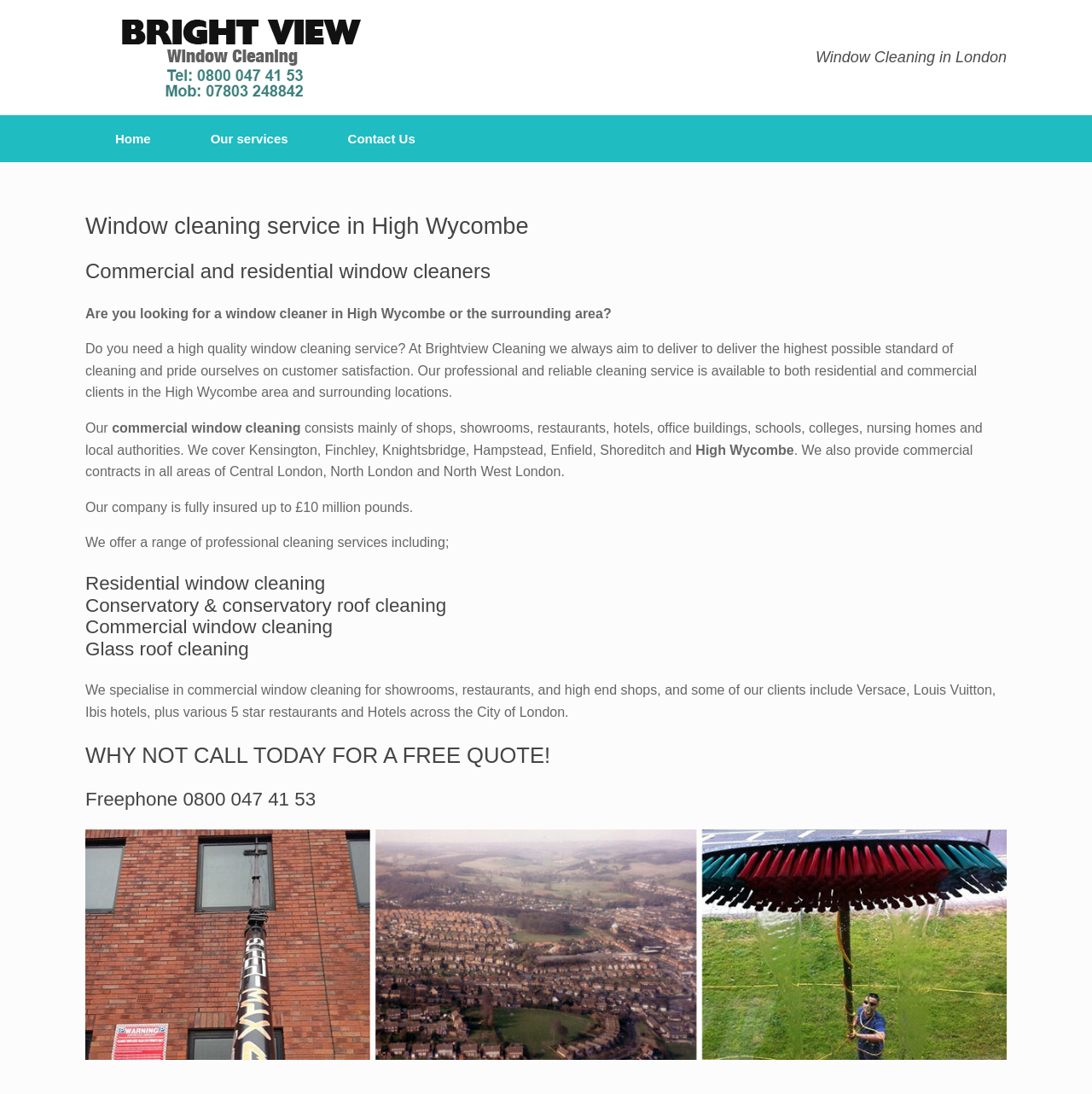Identify and provide the text of the main header on the webpage.

Window cleaning service in High Wycombe